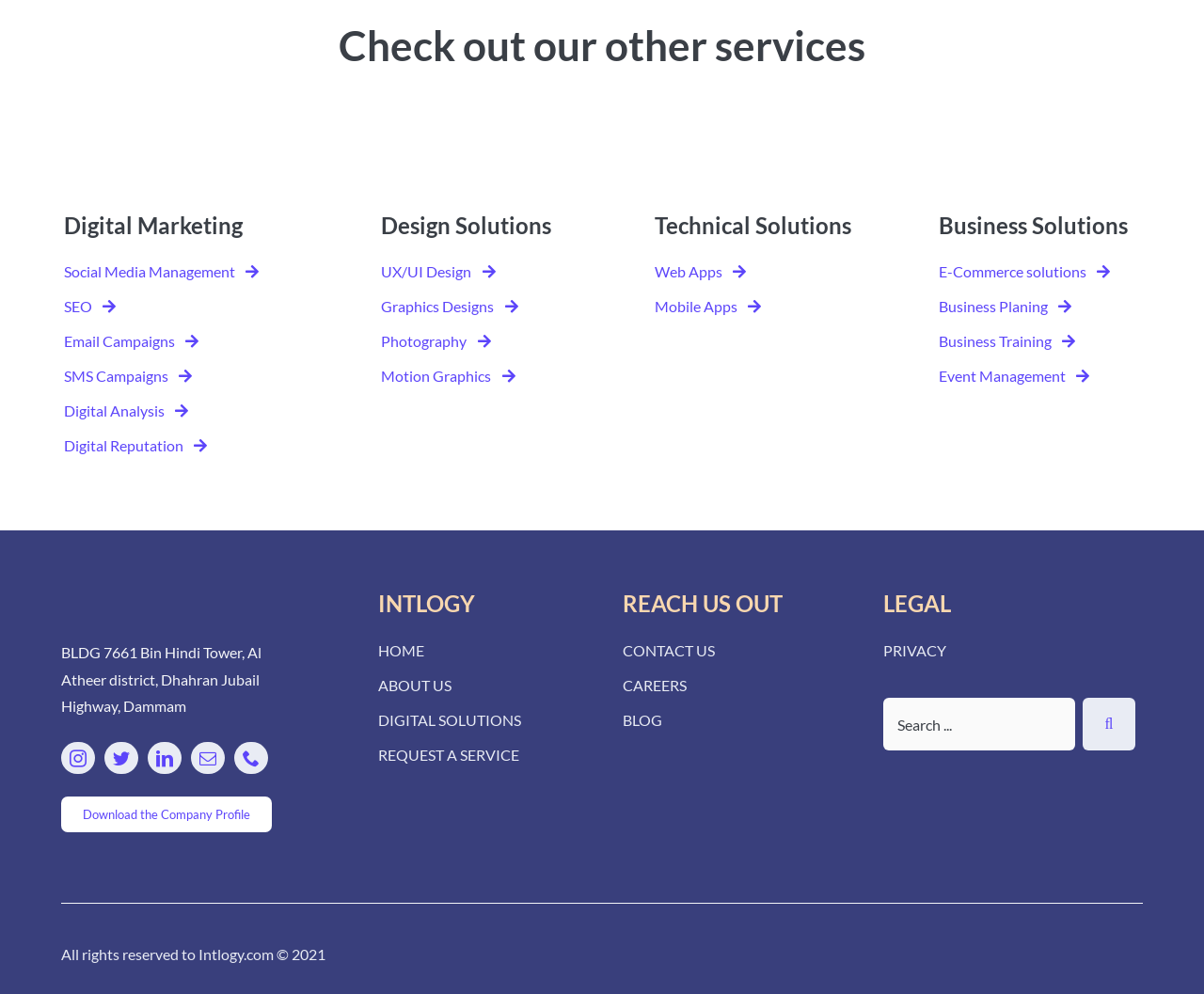Please determine the bounding box coordinates of the area that needs to be clicked to complete this task: 'Contact us'. The coordinates must be four float numbers between 0 and 1, formatted as [left, top, right, bottom].

[0.517, 0.644, 0.594, 0.664]